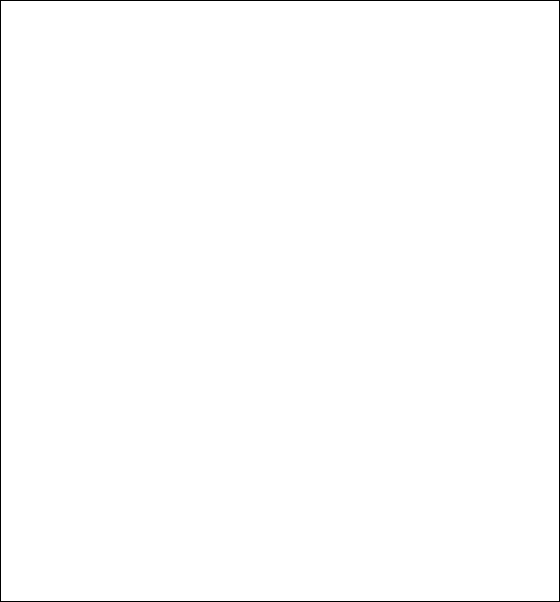Explain what is happening in the image with as much detail as possible.

The image depicts a section of the Google Play Store interface, highlighting the "Recently deleted apps" list. This feature allows users to view applications they have previously downloaded but are not currently installed on their device. The context suggests that if a user wishes to reinstall any of these apps, they can simply tap on the desired app to proceed with reinstallation. This functionality enhances user experience by providing easy access to recently removed apps, facilitating quick recovery of valuable applications.